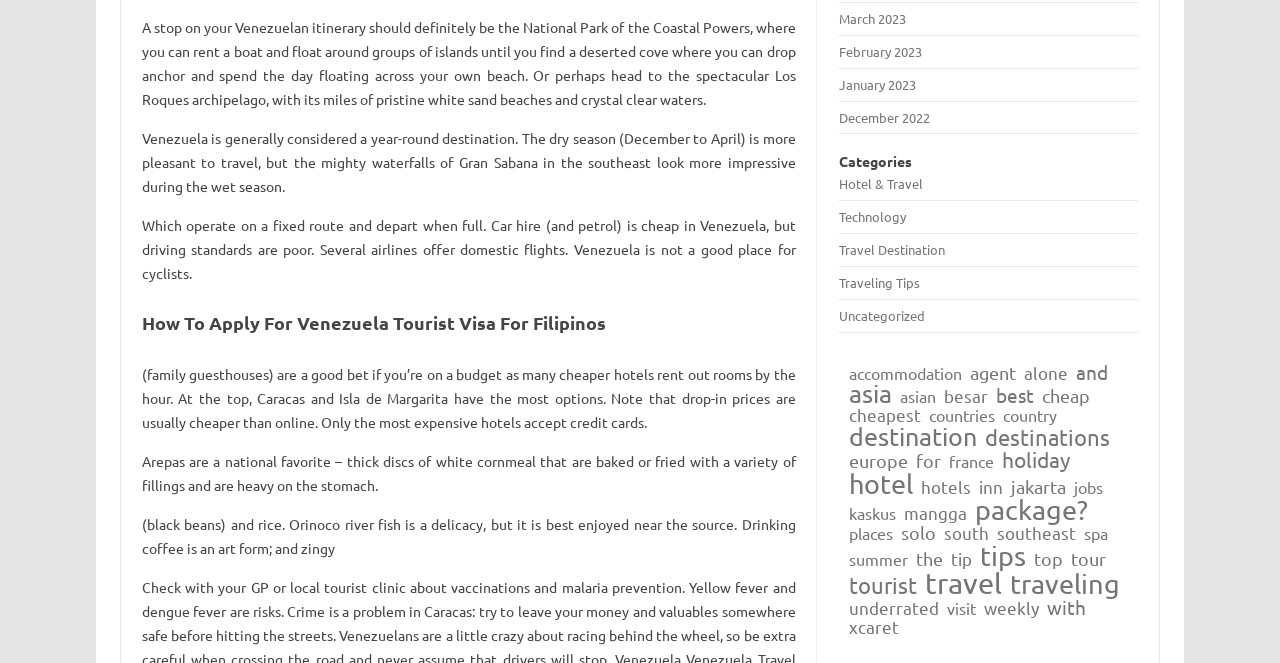Can you show the bounding box coordinates of the region to click on to complete the task described in the instruction: "View 'Travel Destination'"?

[0.656, 0.364, 0.739, 0.39]